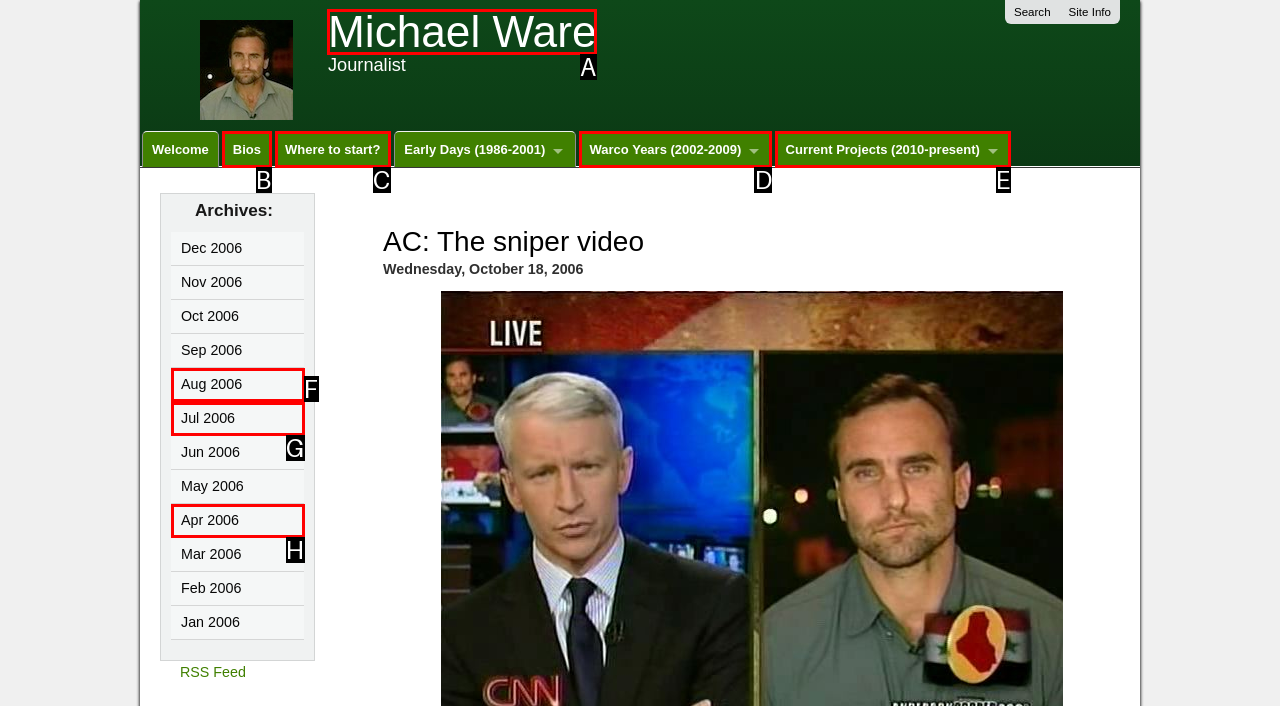Please identify the correct UI element to click for the task: View Michael Ware's bio Respond with the letter of the appropriate option.

A